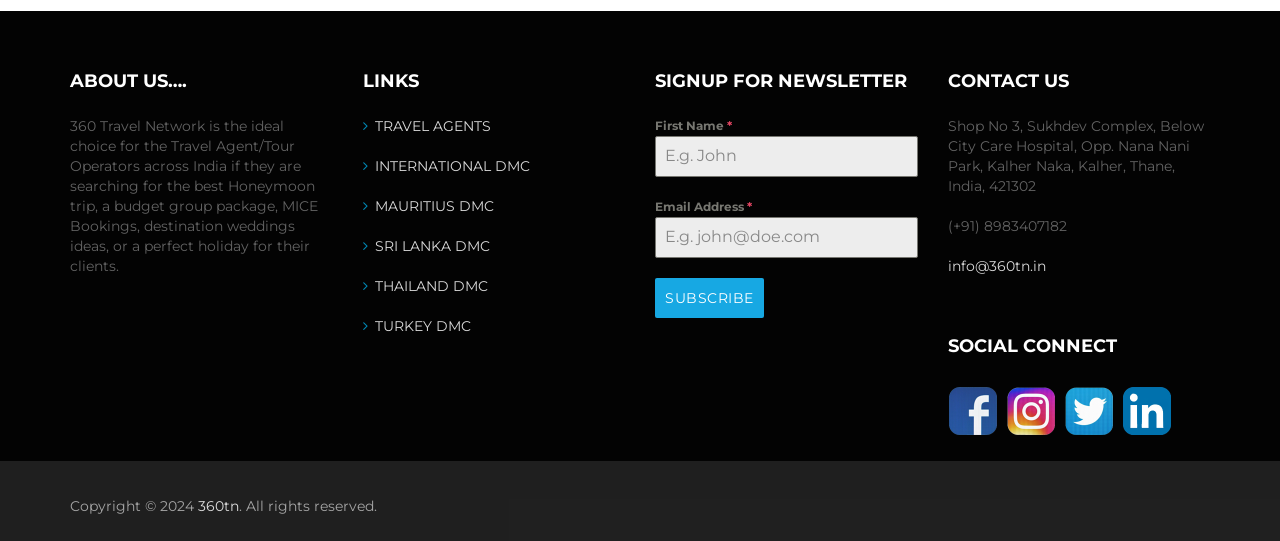Can you provide the bounding box coordinates for the element that should be clicked to implement the instruction: "Visit 360tn website"?

[0.155, 0.918, 0.187, 0.951]